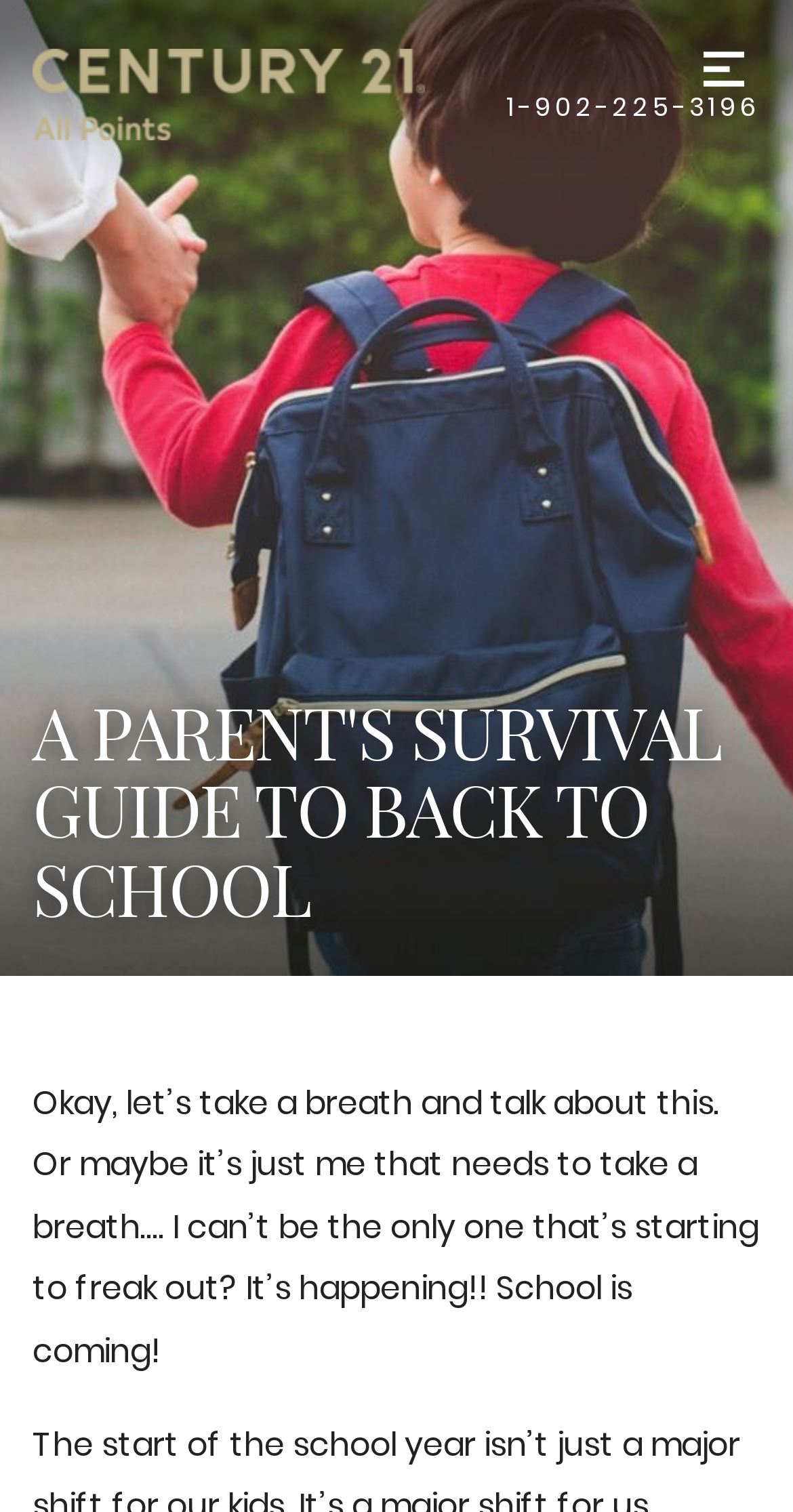Give a short answer to this question using one word or a phrase:
What is the company logo above the 'Go to homepage' link?

CENTURY 21 All Points